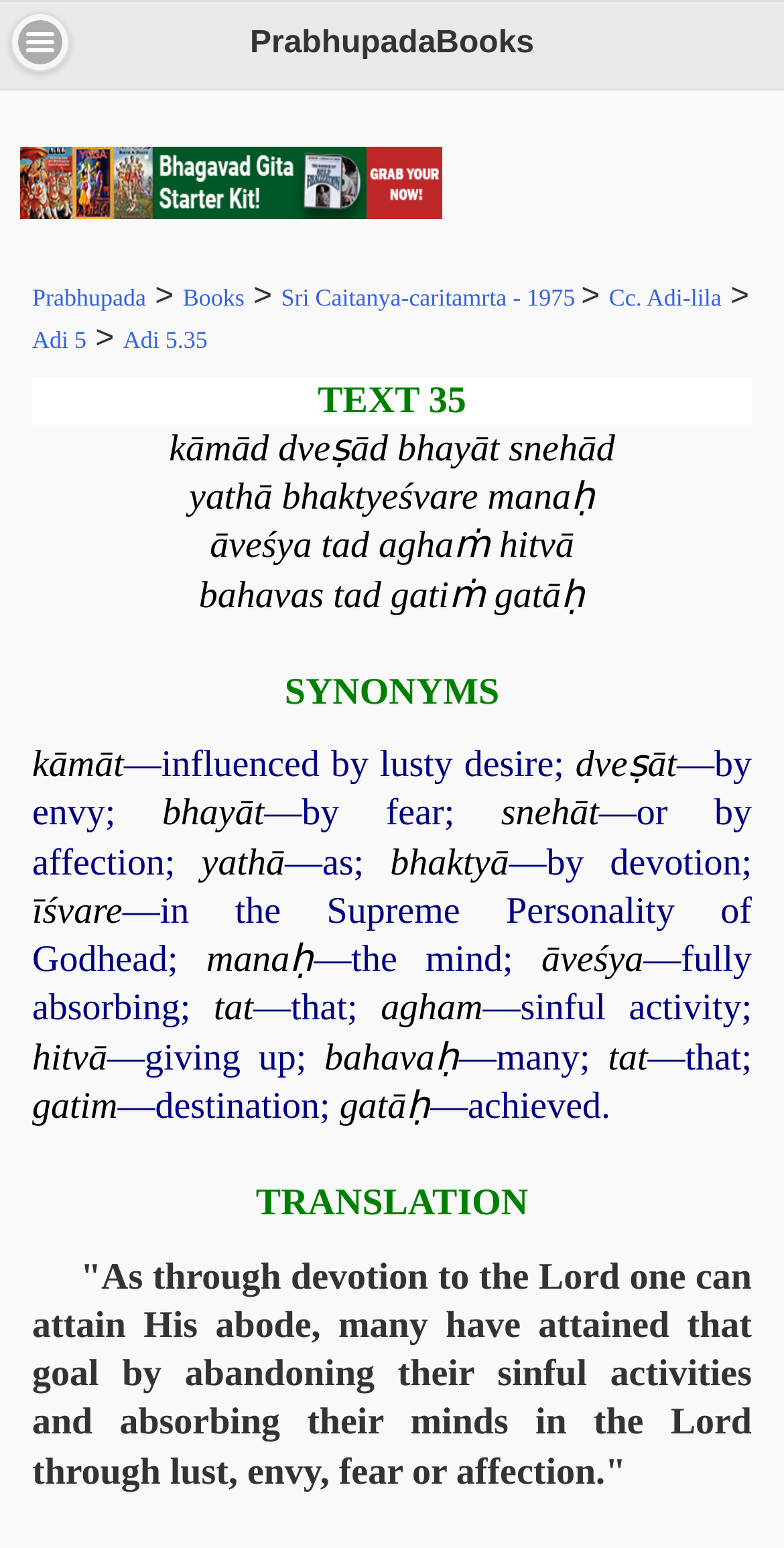Analyze the image and give a detailed response to the question:
What is the meaning of 'kāmāt'?

I found the meaning of 'kāmāt' by looking at the link 'kāmāt' and its corresponding static text '—influenced by lusty desire;'. This suggests that 'kāmāt' means influenced by lusty desire.